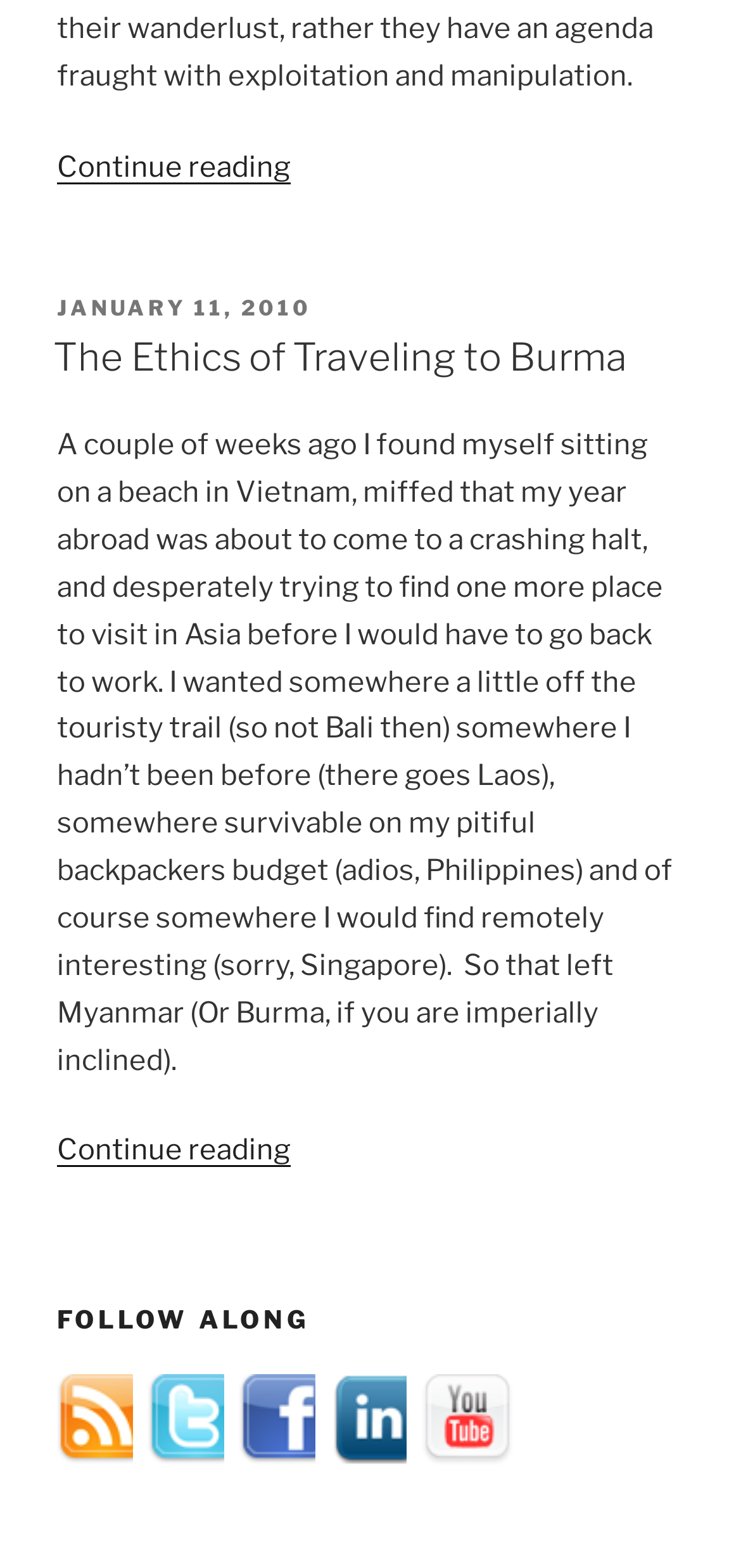Please provide a comprehensive answer to the question below using the information from the image: How many social media links are there?

I counted the number of social media links at the bottom of the webpage, which are RSS, Twitter, Facebook, Linkedin, and Youtube.